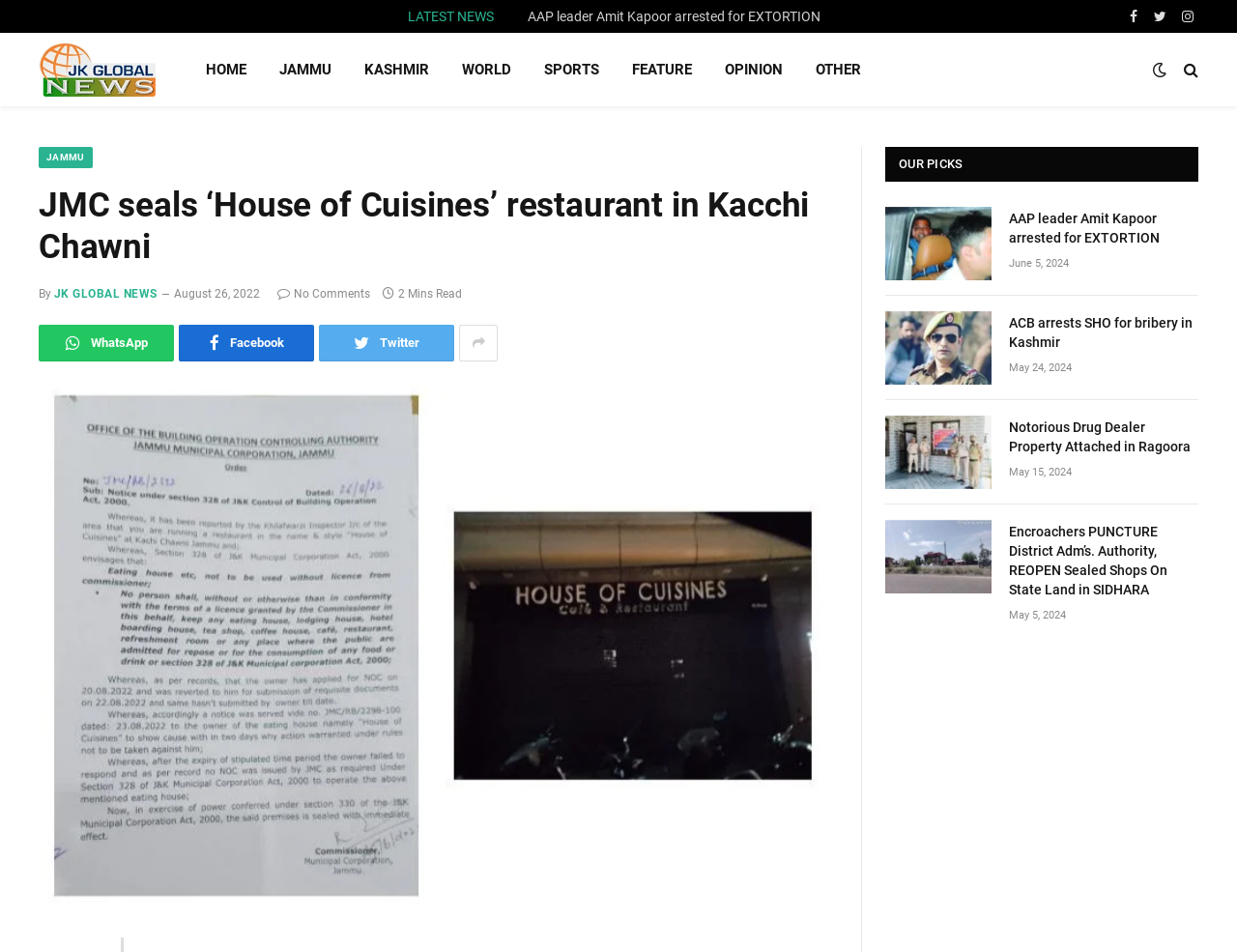Please find and report the bounding box coordinates of the element to click in order to perform the following action: "Read article about JMC seals ‘House of Cuisines’ restaurant". The coordinates should be expressed as four float numbers between 0 and 1, in the format [left, top, right, bottom].

[0.031, 0.194, 0.676, 0.282]